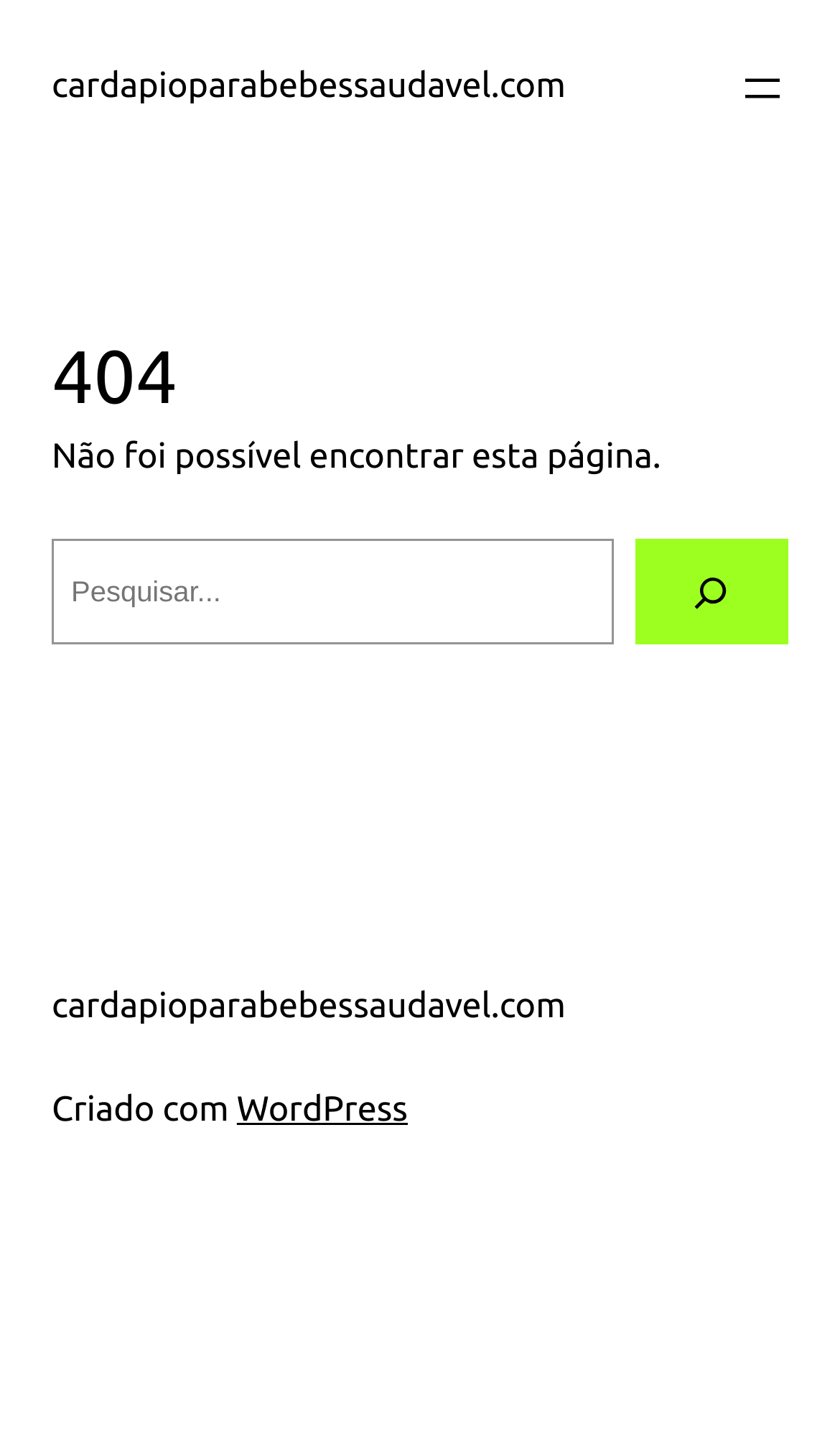Answer this question in one word or a short phrase: What is the error message on this webpage?

404